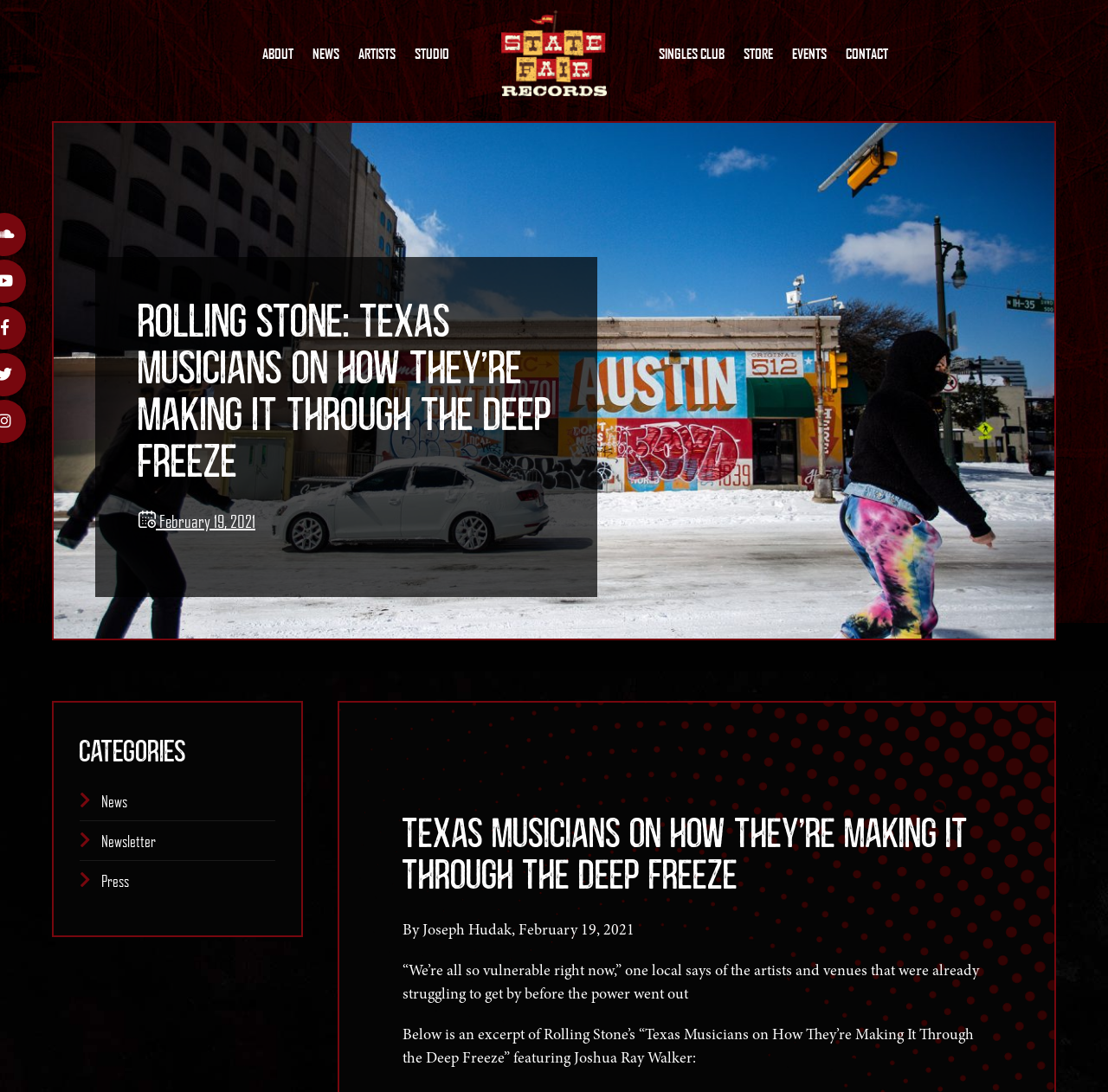Respond to the question below with a concise word or phrase:
What is the name of the record label?

State Fair Records